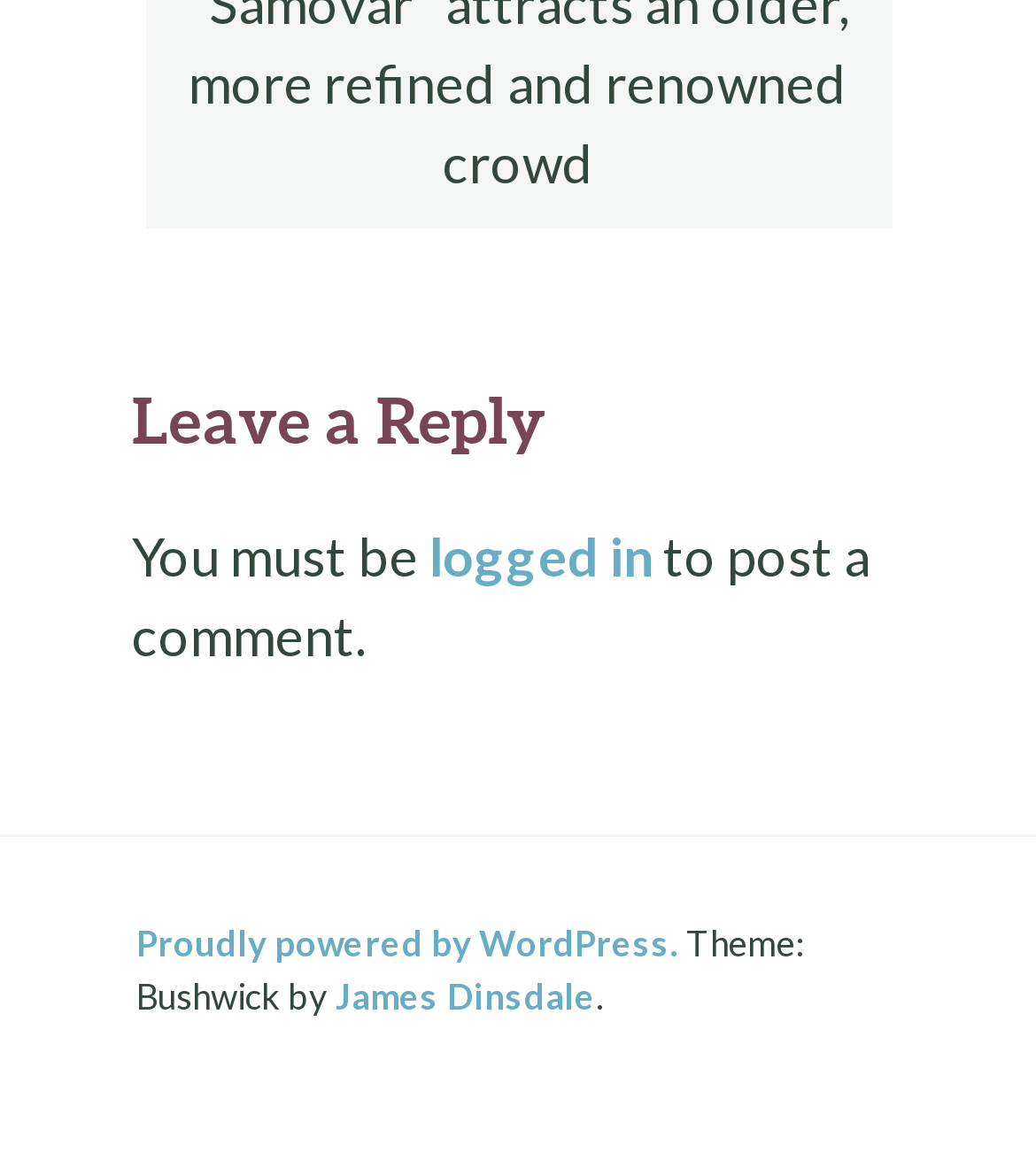Provide a single word or phrase answer to the question: 
What is required to post a comment?

Logged in